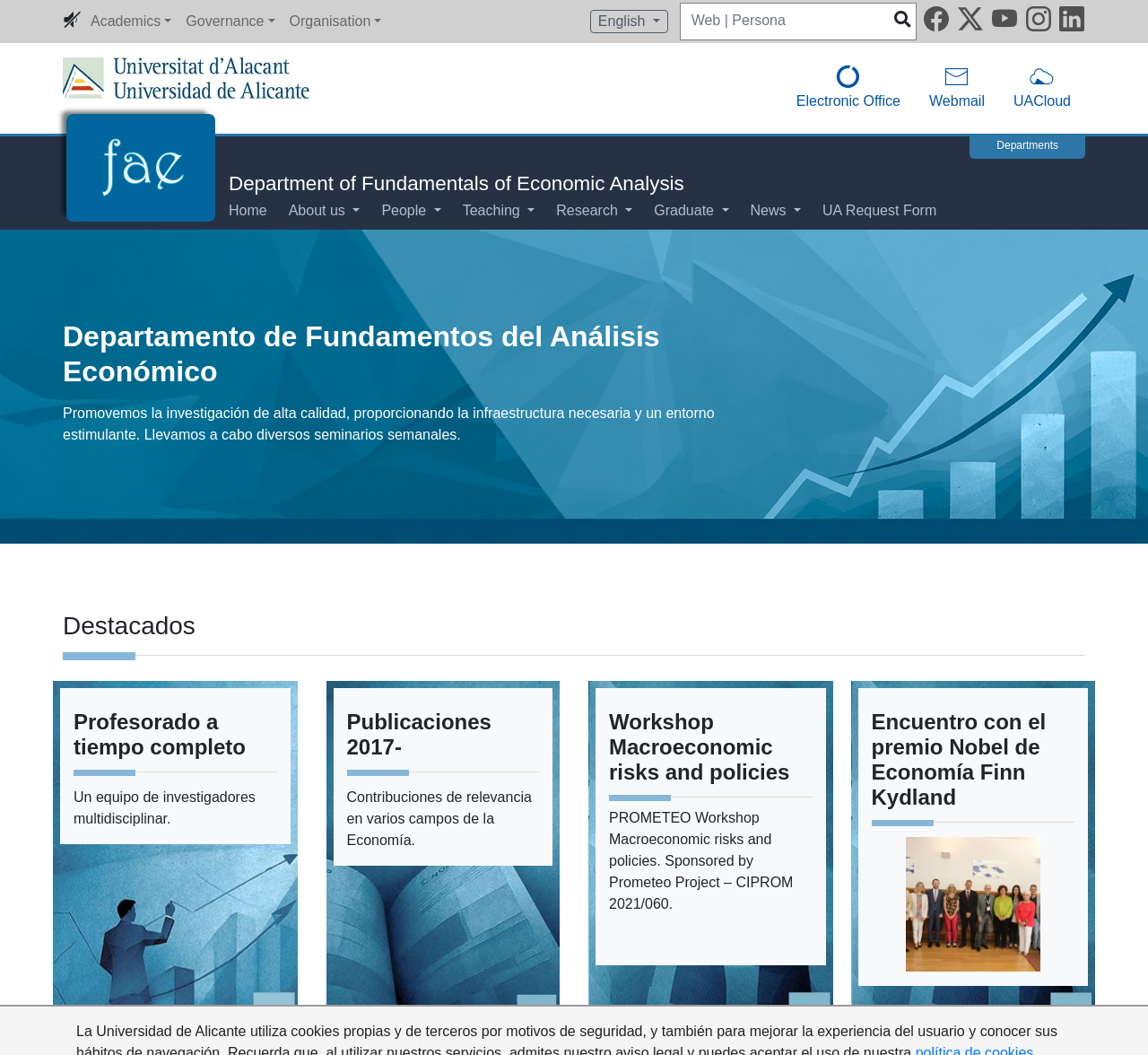How many highlighted sections are there?
Give a detailed and exhaustive answer to the question.

I counted the number of highlighted sections, which are 'Profesorado a tiempo completo', 'Publicaciones 2017-', 'Workshop Macroeconomic risks and policies', and 'Encuentro con el premio Nobel de Economía Finn Kydland'.